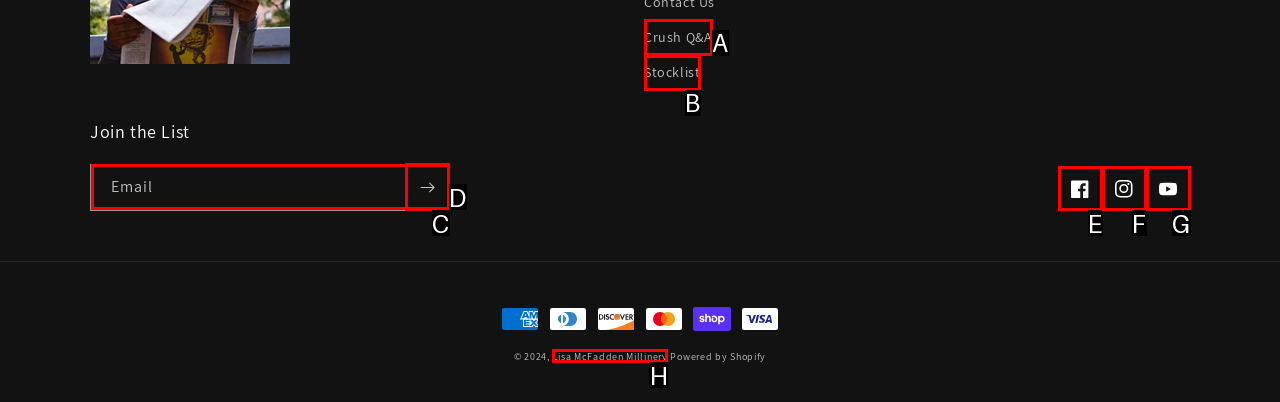Determine which HTML element fits the description: Facebook. Answer with the letter corresponding to the correct choice.

E